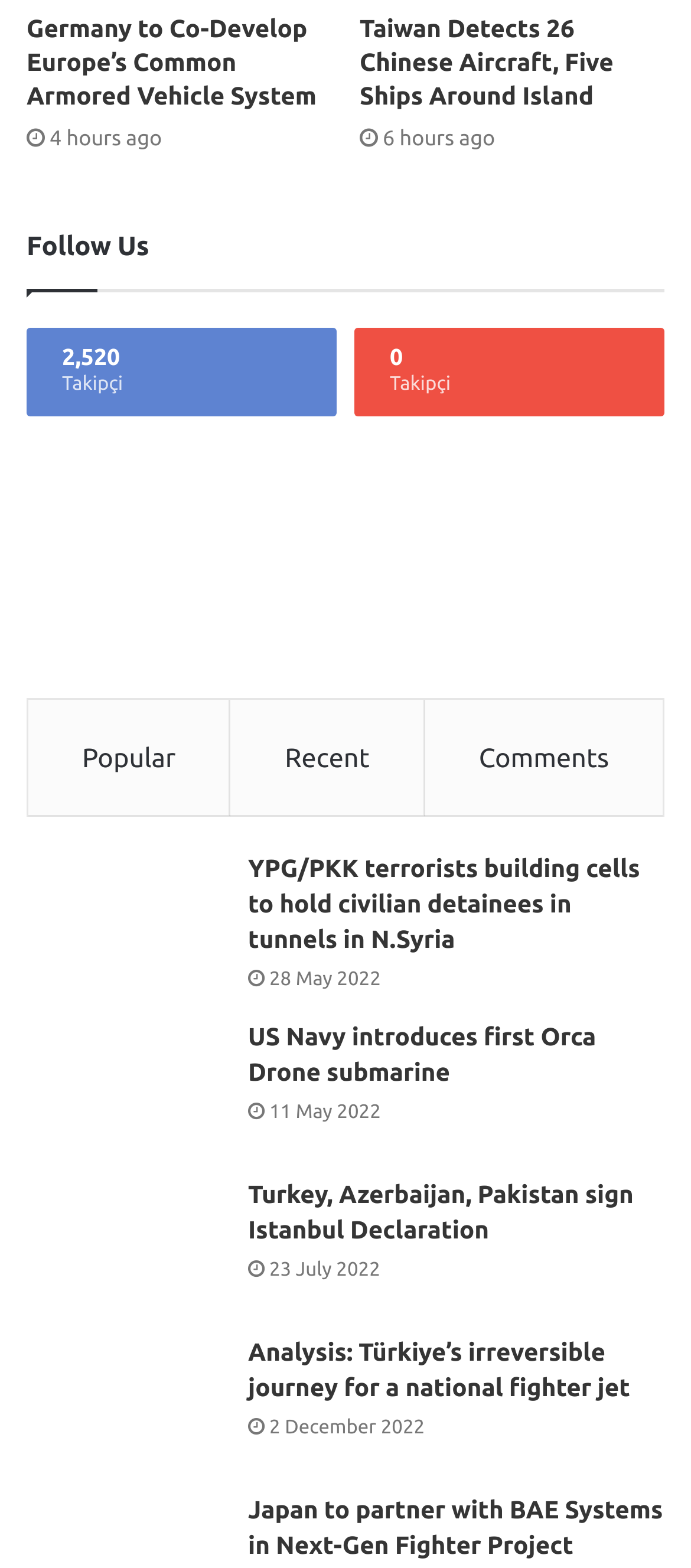How many images are associated with news articles on this page?
Refer to the image and give a detailed answer to the query.

I counted the number of image elements associated with news articles and found that there are 5 of them.